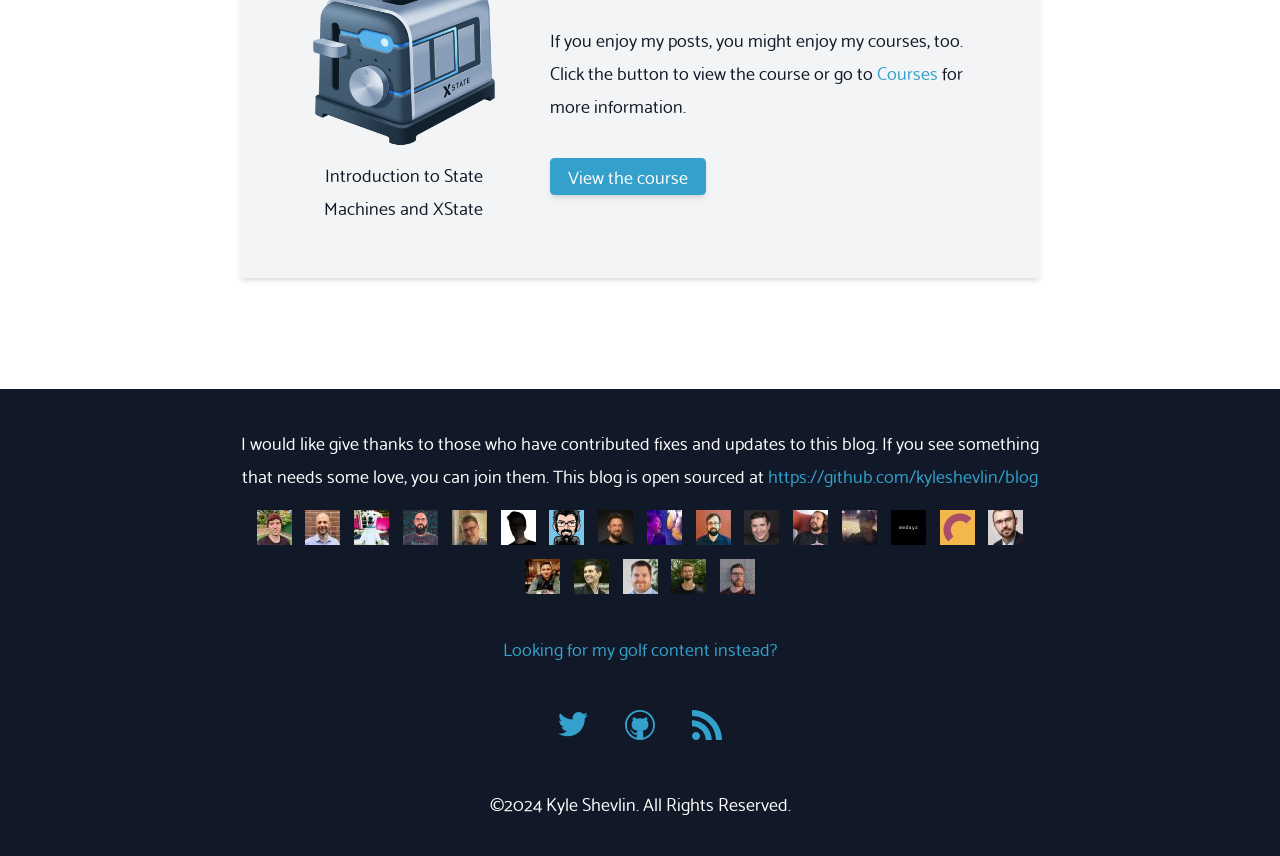Locate the bounding box coordinates of the segment that needs to be clicked to meet this instruction: "View the course".

[0.429, 0.185, 0.552, 0.228]